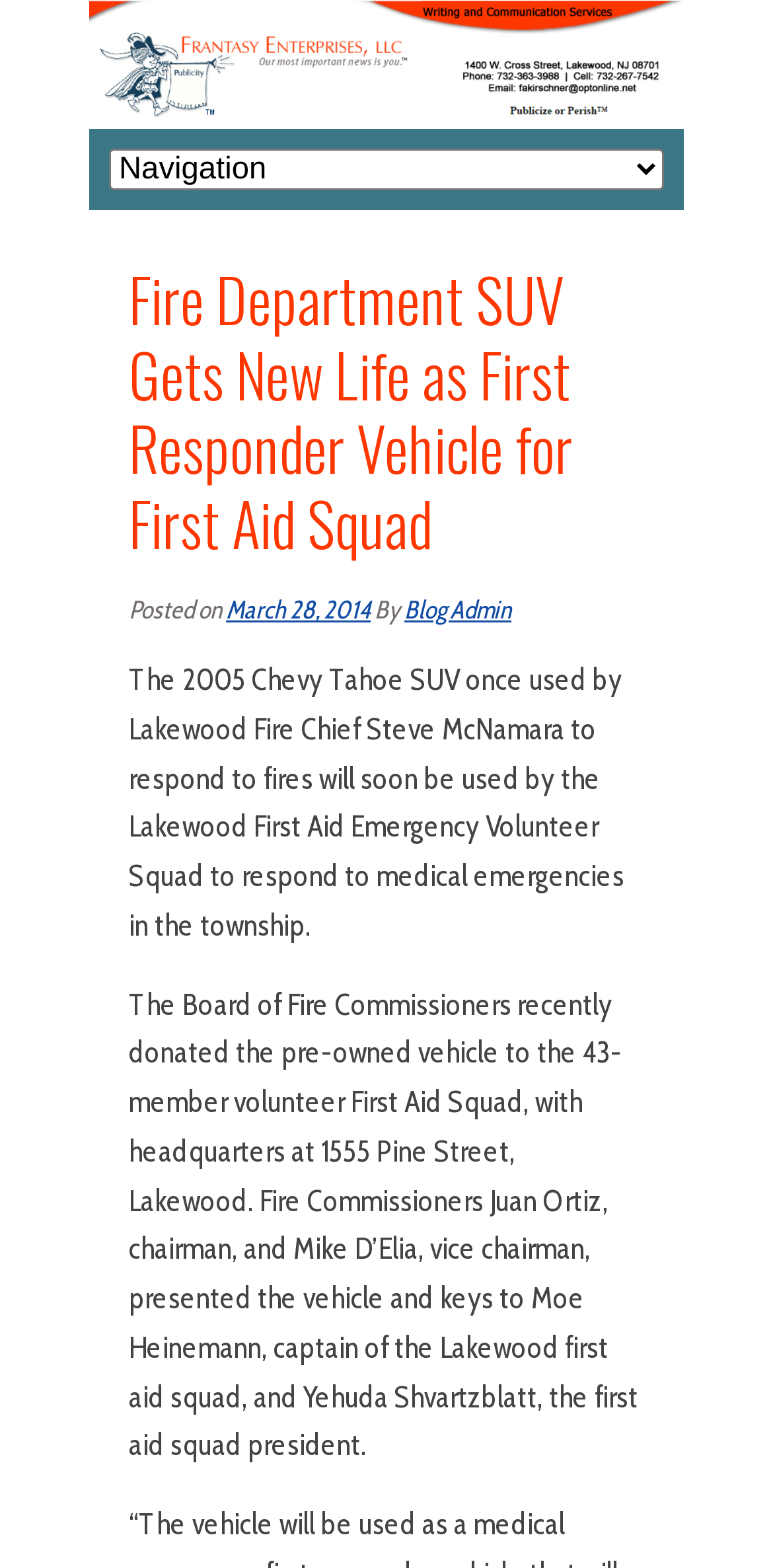What is the name of the president of the Lakewood First Aid Squad?
Using the visual information, answer the question in a single word or phrase.

Yehuda Shvartzblatt